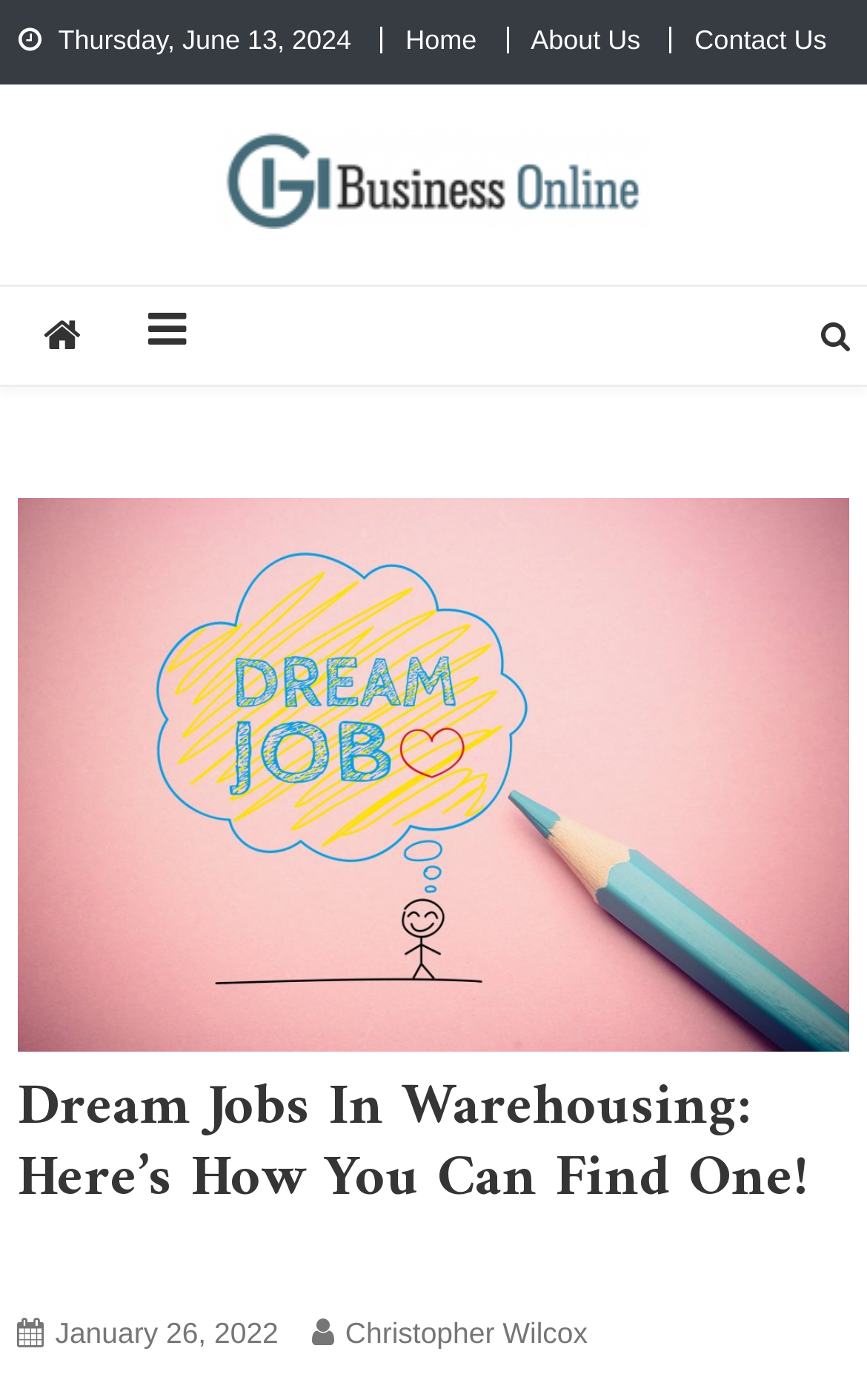Describe the entire webpage, focusing on both content and design.

The webpage appears to be a blog post titled "Dream Jobs in Warehousing: Here's How You Can Find One!" on the GH Business Online website. At the top left, there is a date "Thursday, June 13, 2024" displayed. Next to it, there are three navigation links: "Home", "About Us", and "Contact Us", aligned horizontally. 

Below the date, there is a logo of GH Business Online, accompanied by a link to the website's homepage. To the right of the logo, there is a link to the business blog. Above the blog link, there are two social media icons, represented by '\uf015' and '\uf0c9'. 

On the top right, there is a search icon represented by '\uf002'. 

The main content of the webpage is a blog post with a heading "Dream Jobs In Warehousing: Here’s How You Can Find One!". Below the heading, there are three links: "Business", a date "January 26, 2022", and the author's name "Christopher Wilcox". The date is accompanied by a time element.